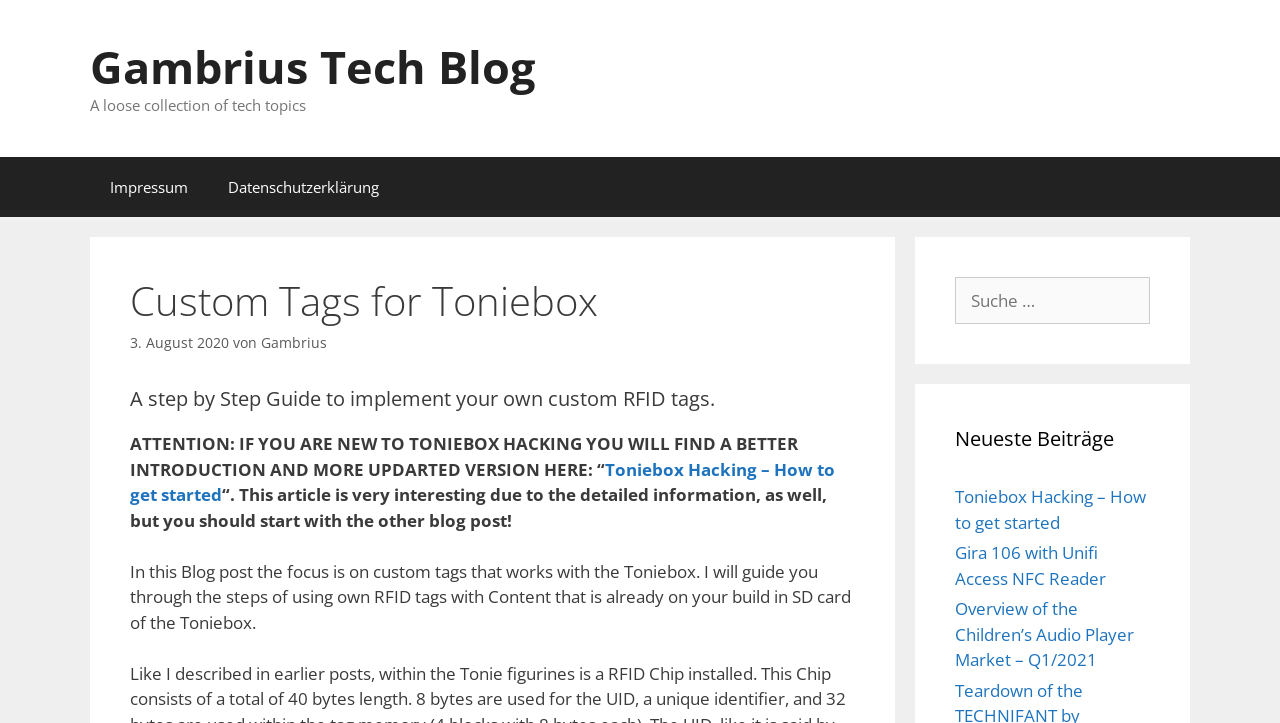Respond with a single word or phrase to the following question: What is the focus of this blog post?

Custom RFID tags for Toniebox